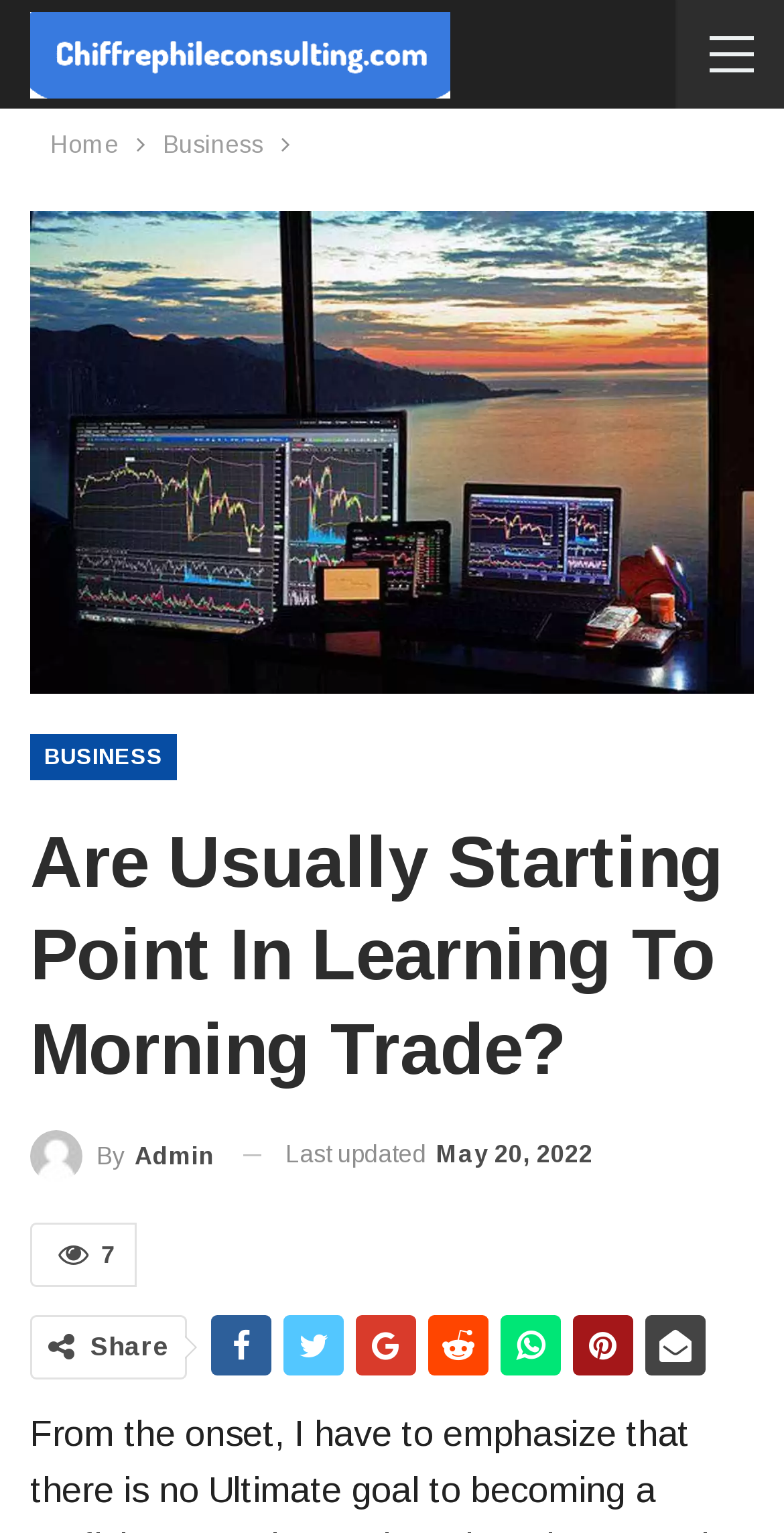What is the date of the last update?
Kindly answer the question with as much detail as you can.

I found the 'Last updated' text and the corresponding date 'May 20, 2022' in the time element.